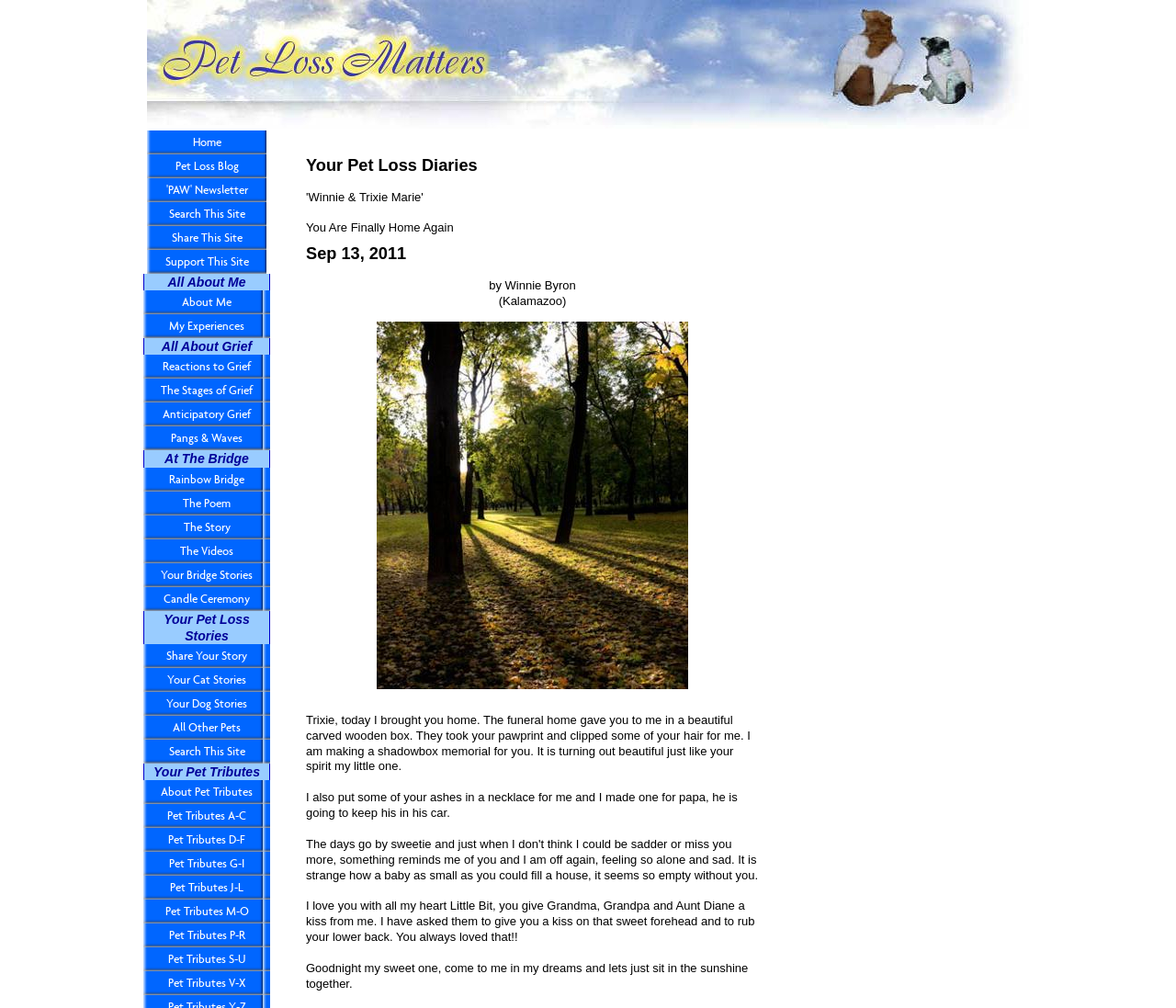Based on the element description My Experiences, identify the bounding box of the UI element in the given webpage screenshot. The coordinates should be in the format (top-left x, top-left y, bottom-right x, bottom-right y) and must be between 0 and 1.

[0.122, 0.312, 0.23, 0.336]